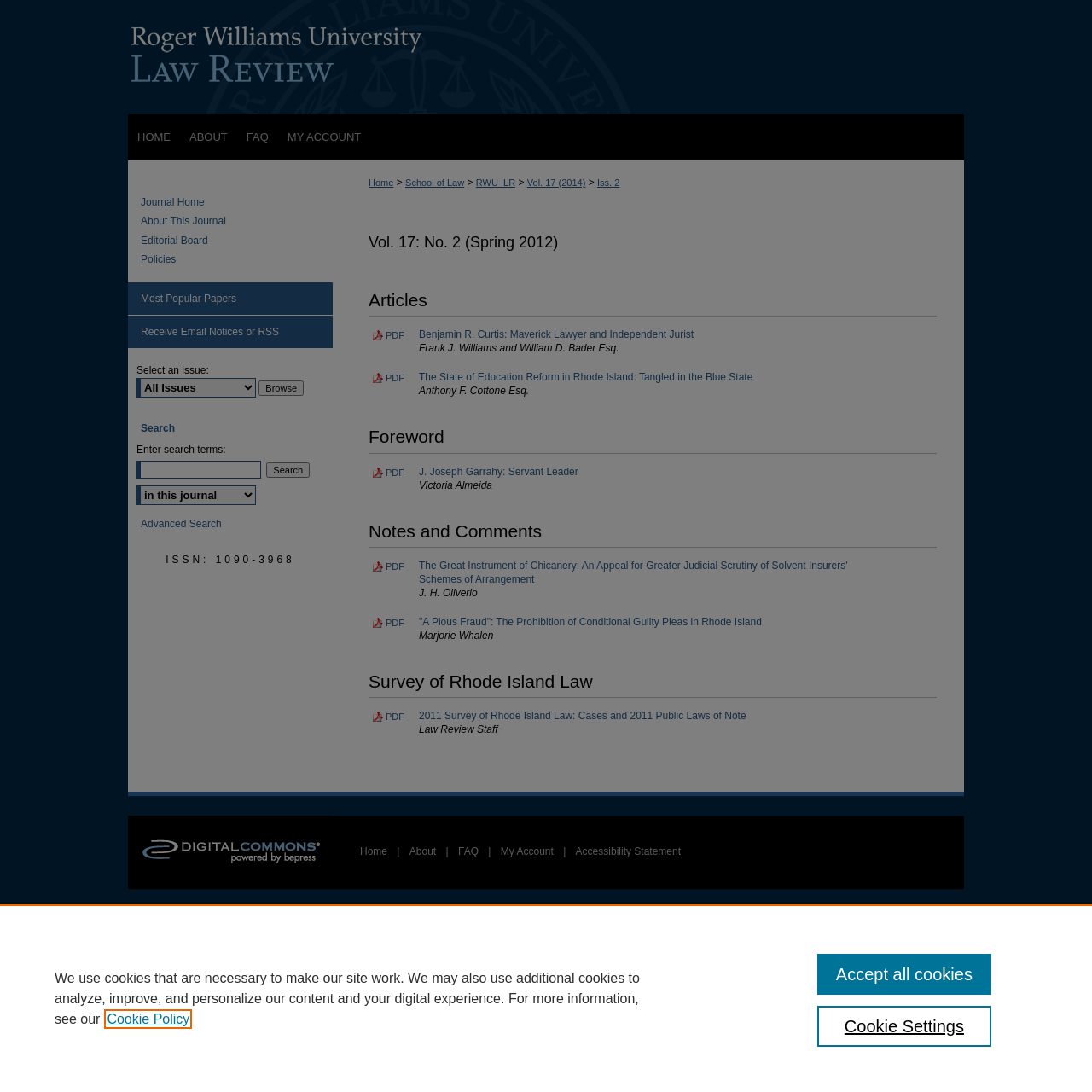What is the volume and issue number of the current law review?
Could you answer the question with a detailed and thorough explanation?

The volume and issue number can be found in the heading element below the law review name, which reads 'Vol. 17: No. 2 (Spring 2012)'.